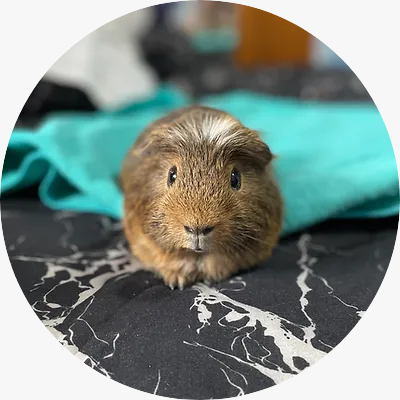Please answer the following question as detailed as possible based on the image: 
What is Charcoal's age?

The caption states that Charcoal was born in March 2019, which makes him a sprightly addition to any home, implying that he is around 3 years old as of the time the caption was written.